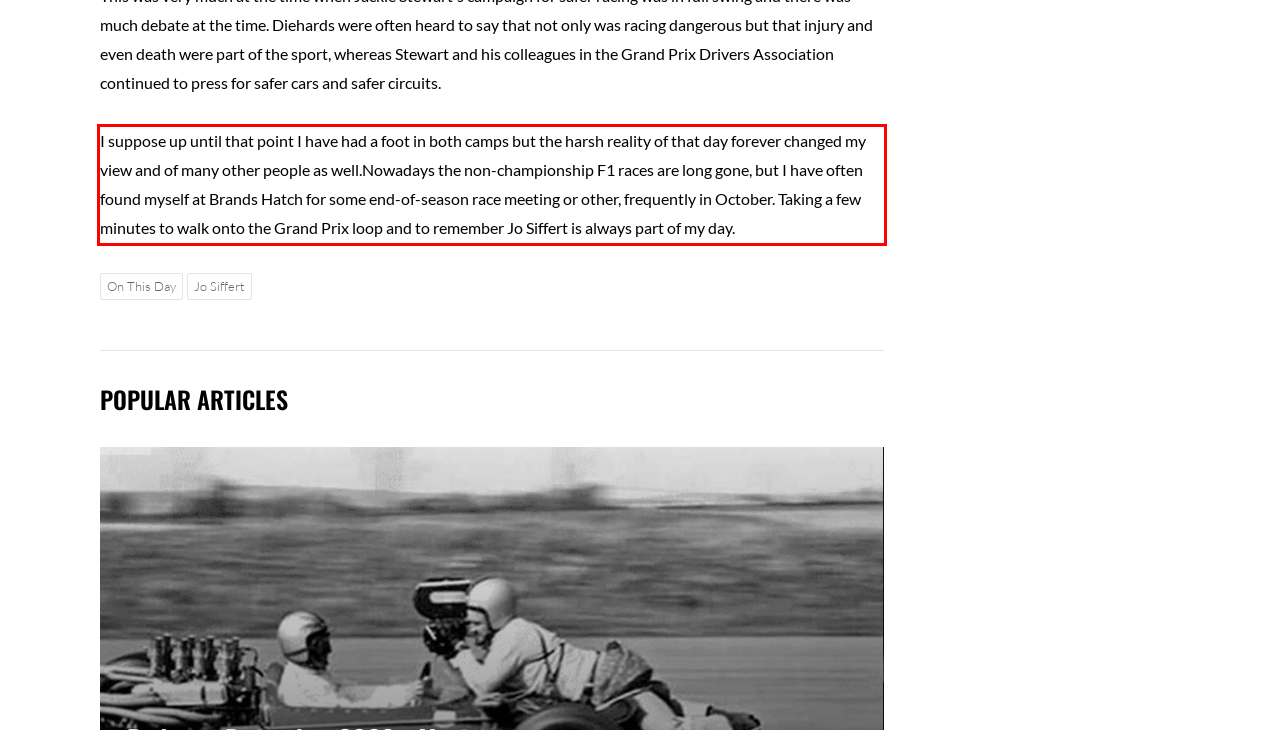You have a screenshot of a webpage where a UI element is enclosed in a red rectangle. Perform OCR to capture the text inside this red rectangle.

I suppose up until that point I have had a foot in both camps but the harsh reality of that day forever changed my view and of many other people as well.Nowadays the non-championship F1 races are long gone, but I have often found myself at Brands Hatch for some end-of-season race meeting or other, frequently in October. Taking a few minutes to walk onto the Grand Prix loop and to remember Jo Siffert is always part of my day.​